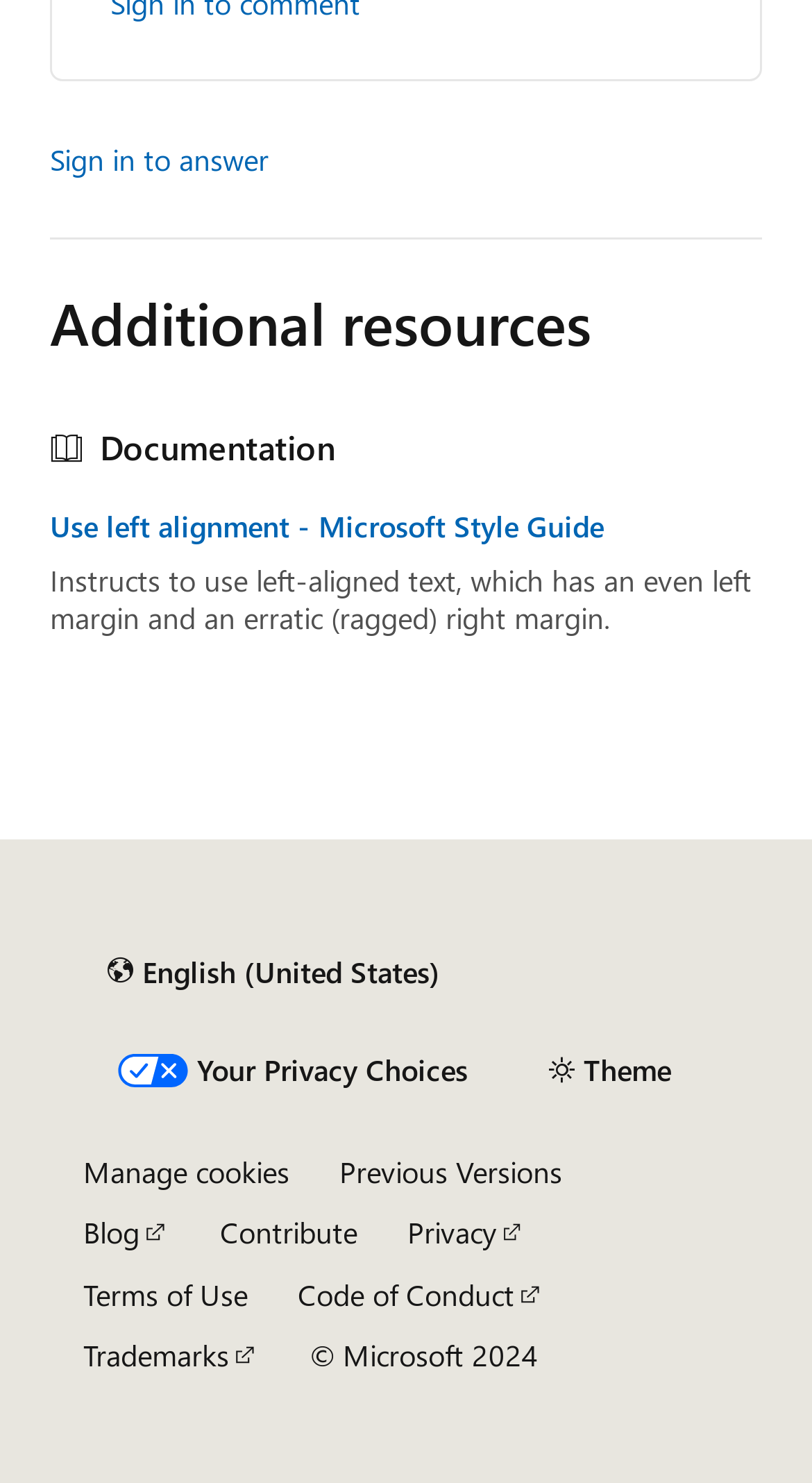Answer the question with a brief word or phrase:
What is the purpose of the 'Additional resources' section?

Provide documentation and guides